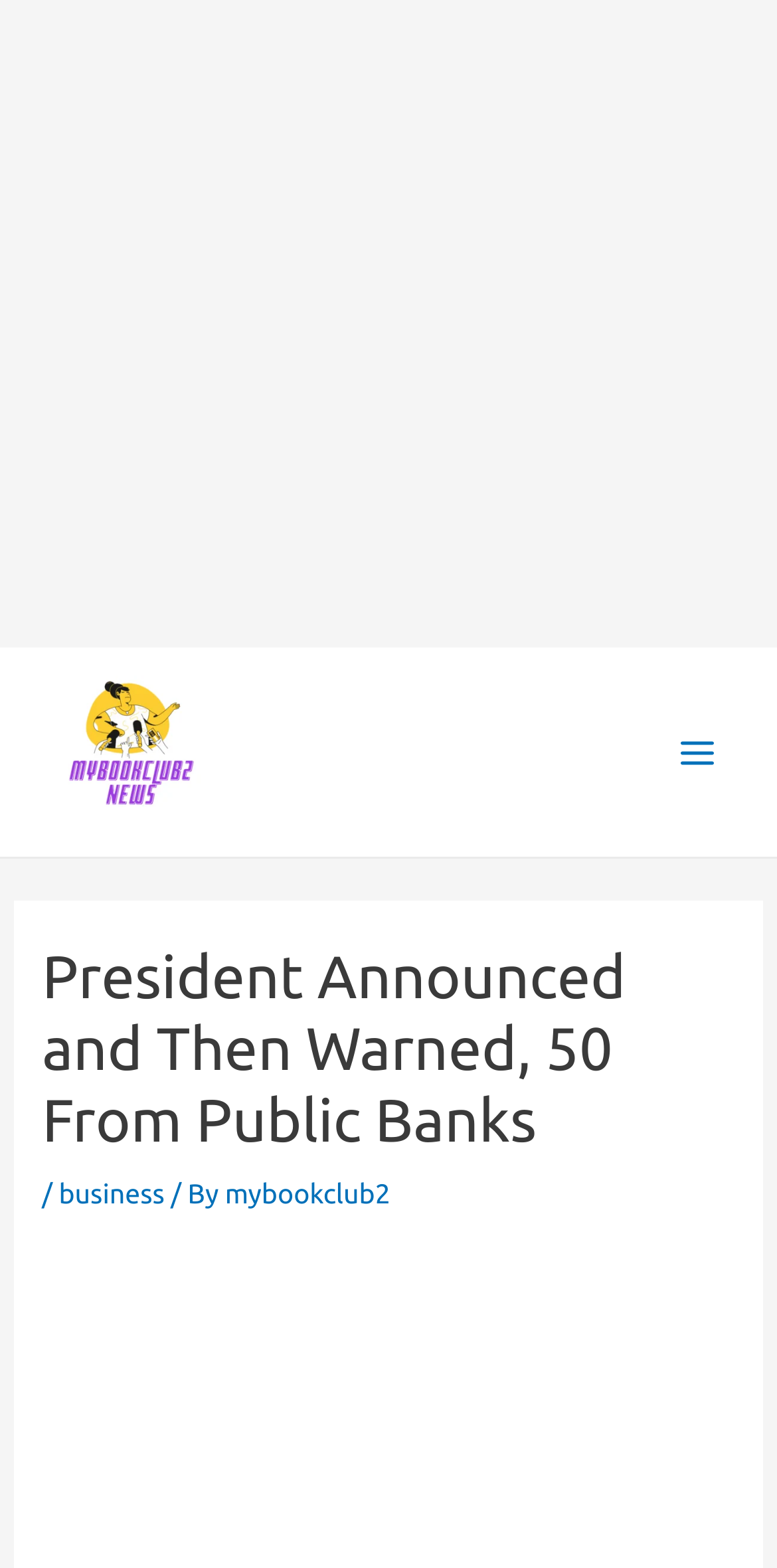Provide the text content of the webpage's main heading.

President Announced and Then Warned, 50 From Public Banks